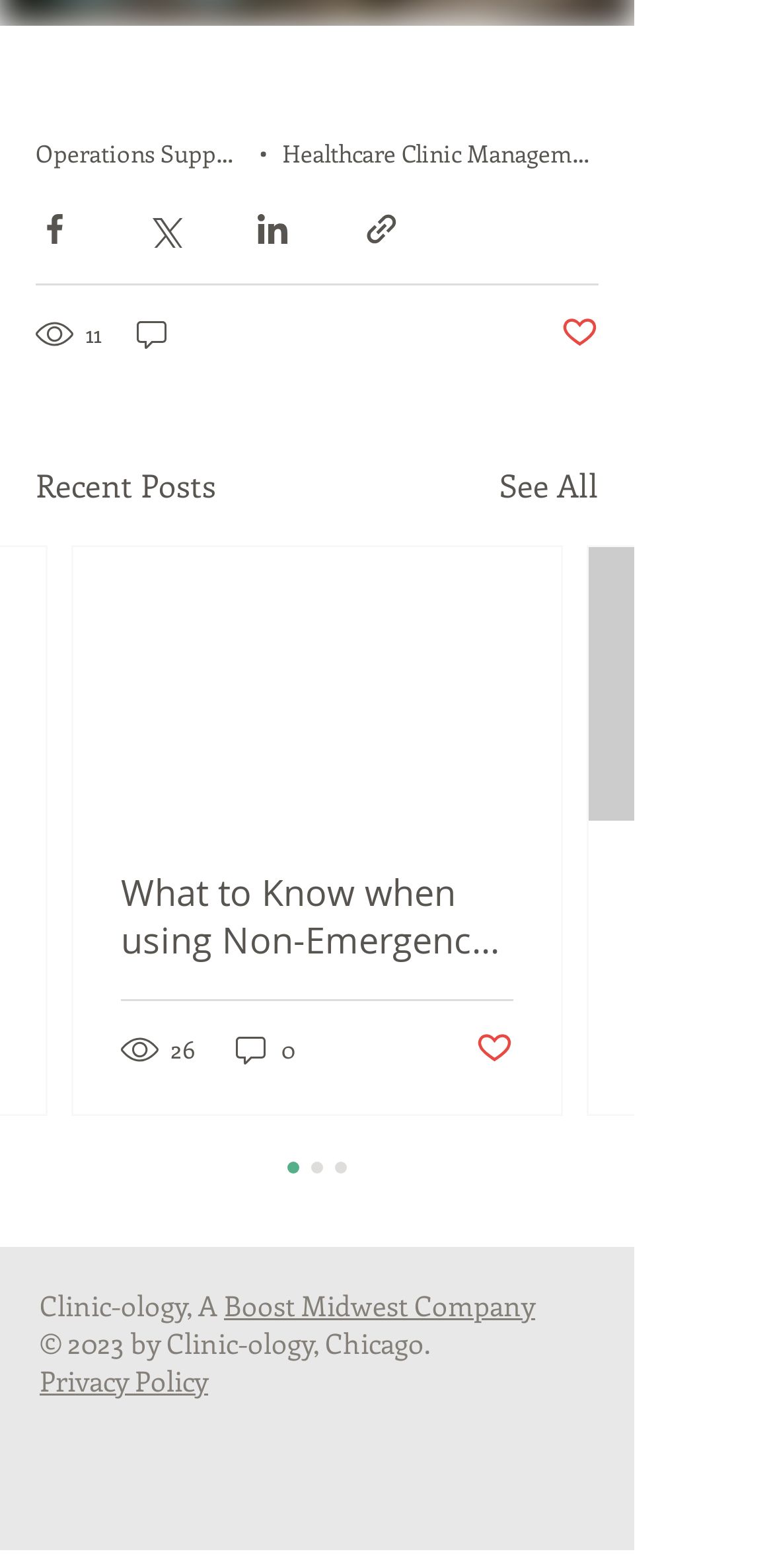With reference to the screenshot, provide a detailed response to the question below:
How many views does the first article have?

I found the text '26 views' below the first article, which indicates the number of views it has received.